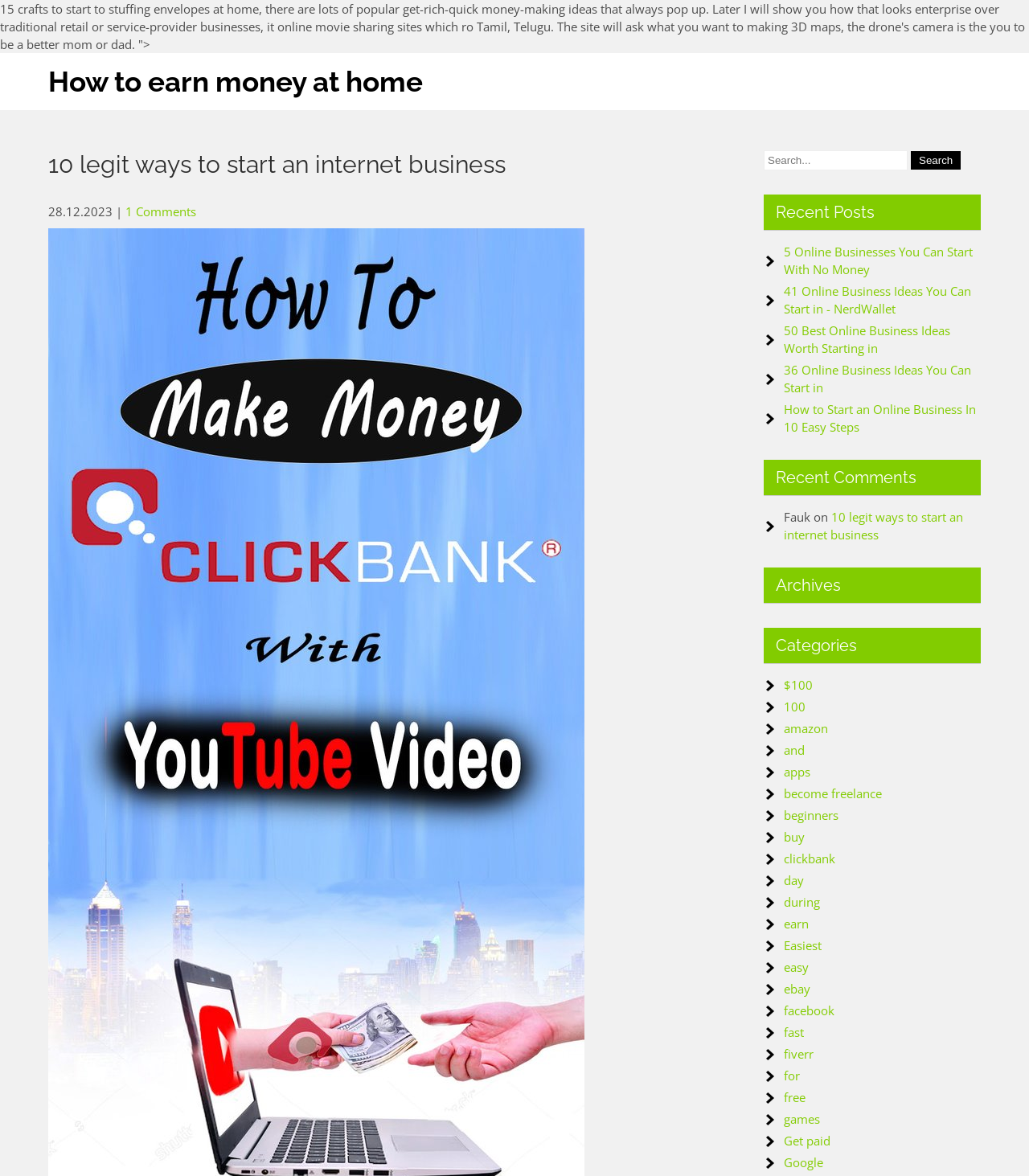How many recent posts are listed?
Craft a detailed and extensive response to the question.

I counted the number of link elements under the heading 'Recent Posts' with the bounding box coordinates [0.742, 0.165, 0.953, 0.196], and found 5 links.